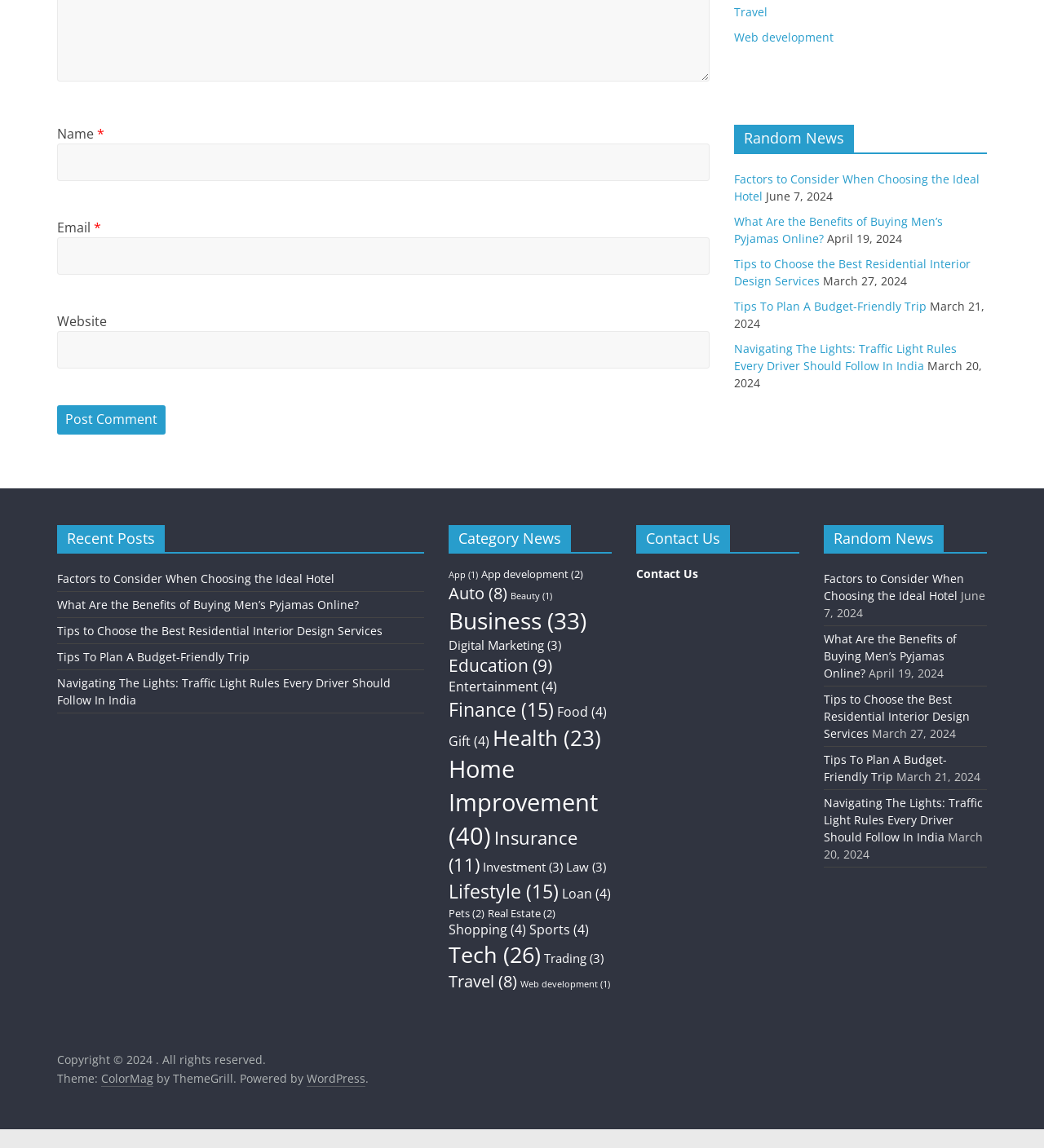Determine the bounding box for the UI element as described: "parent_node: Name * name="author"". The coordinates should be represented as four float numbers between 0 and 1, formatted as [left, top, right, bottom].

[0.055, 0.108, 0.68, 0.14]